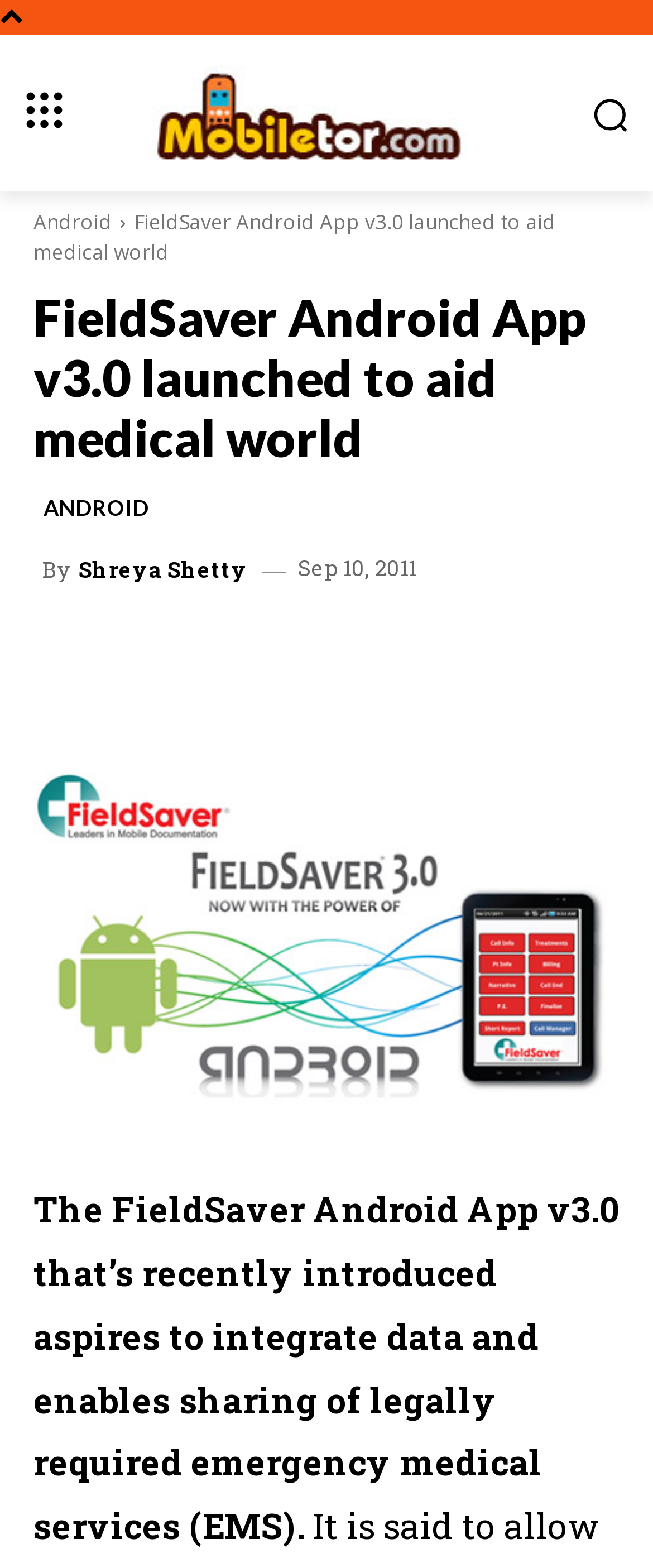Create a detailed narrative describing the layout and content of the webpage.

The webpage is about the FieldSaver Android App v3.0, which aims to integrate data and enable sharing of legally required emergency medical services. 

At the top left corner, there is a small image, and next to it, a logo link is positioned. On the top right corner, another small image is located. 

Below the logo, there is a heading that reads "FieldSaver Android App v3.0 launched to aid medical world". Underneath the heading, there are two links, "Android" and "ANDROID", placed side by side. 

Following the links, a byline "By" is displayed, accompanied by a link to the author's name, "Shreya Shetty". Next to the byline, a small image is positioned, and to its right, a timestamp "Sep 10, 2011" is shown. 

Below the timestamp, there are two social media links, "FACEBOOK" and "TWITTER", placed side by side. 

A large image of the FieldSaver Android App is displayed below the social media links, taking up most of the page's width. 

At the bottom of the page, a paragraph of text describes the app's purpose, stating that it integrates data and enables sharing of legally required emergency medical services.